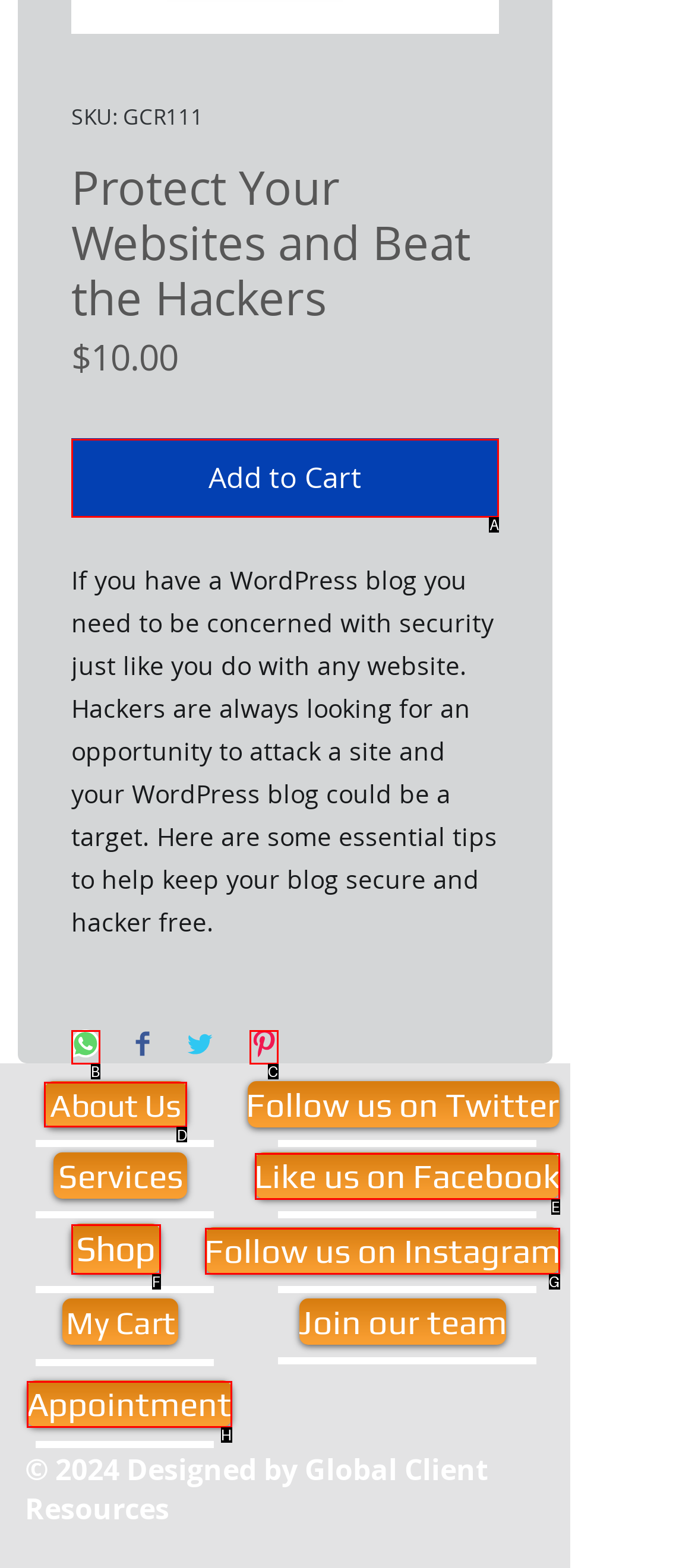Select the appropriate HTML element to click for the following task: Visit About Us page
Answer with the letter of the selected option from the given choices directly.

D